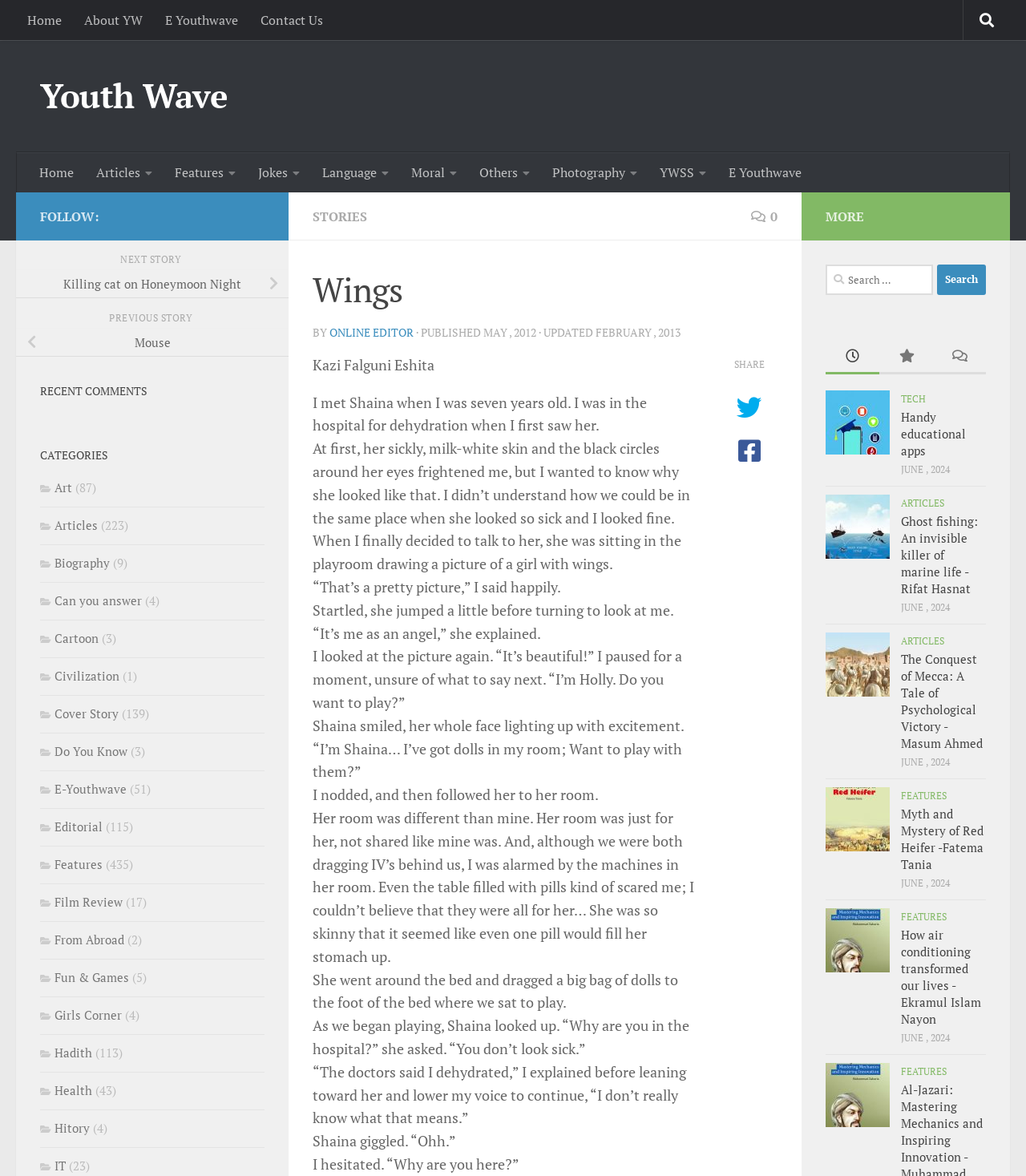What is the name of the girl the author met in the hospital?
Using the information from the image, provide a comprehensive answer to the question.

The author mentions meeting a girl named Shaina in the hospital when they were seven years old, 'I met Shaina when I was seven years old. I was in the hospital for dehydration when I first saw her.'.